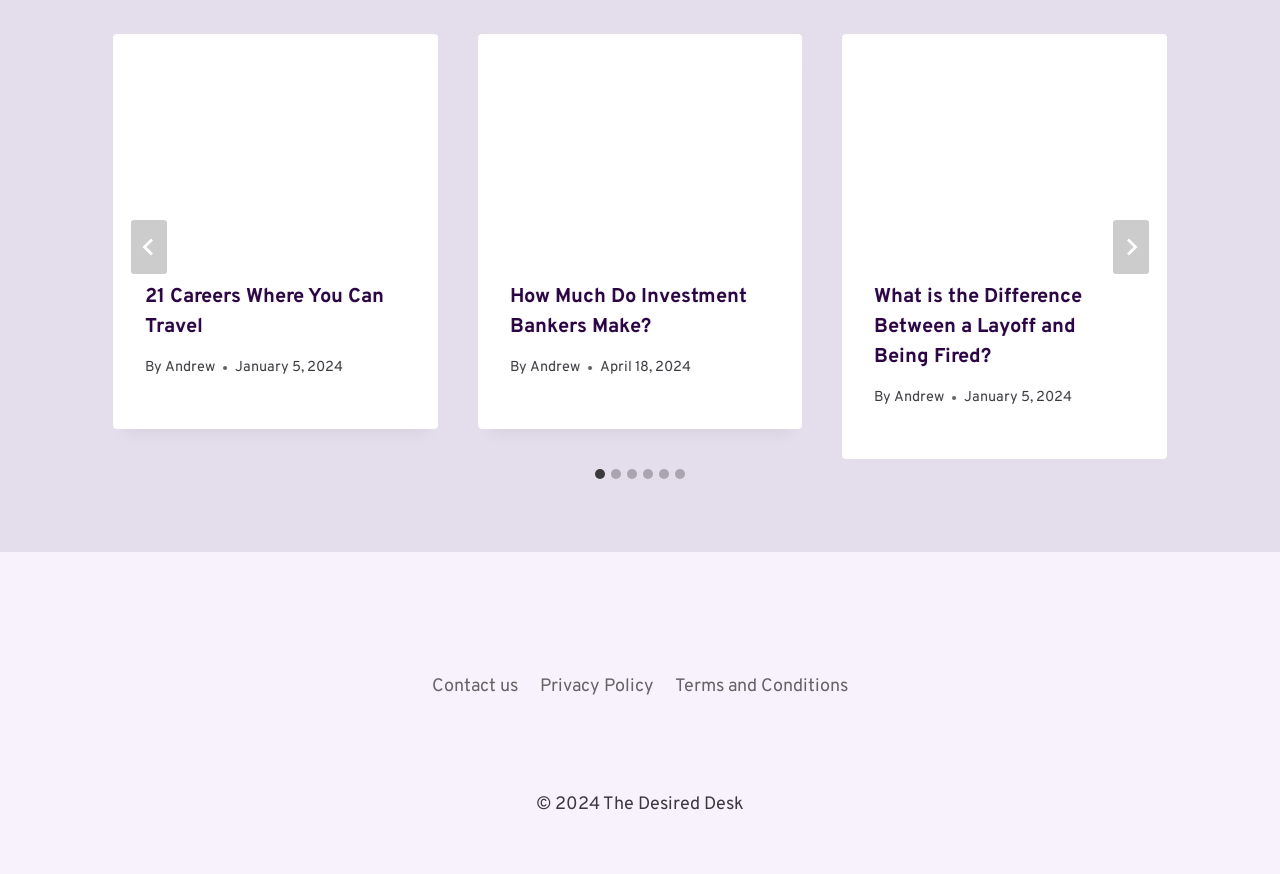How many slides are available in the content?
Please answer the question with a single word or phrase, referencing the image.

6